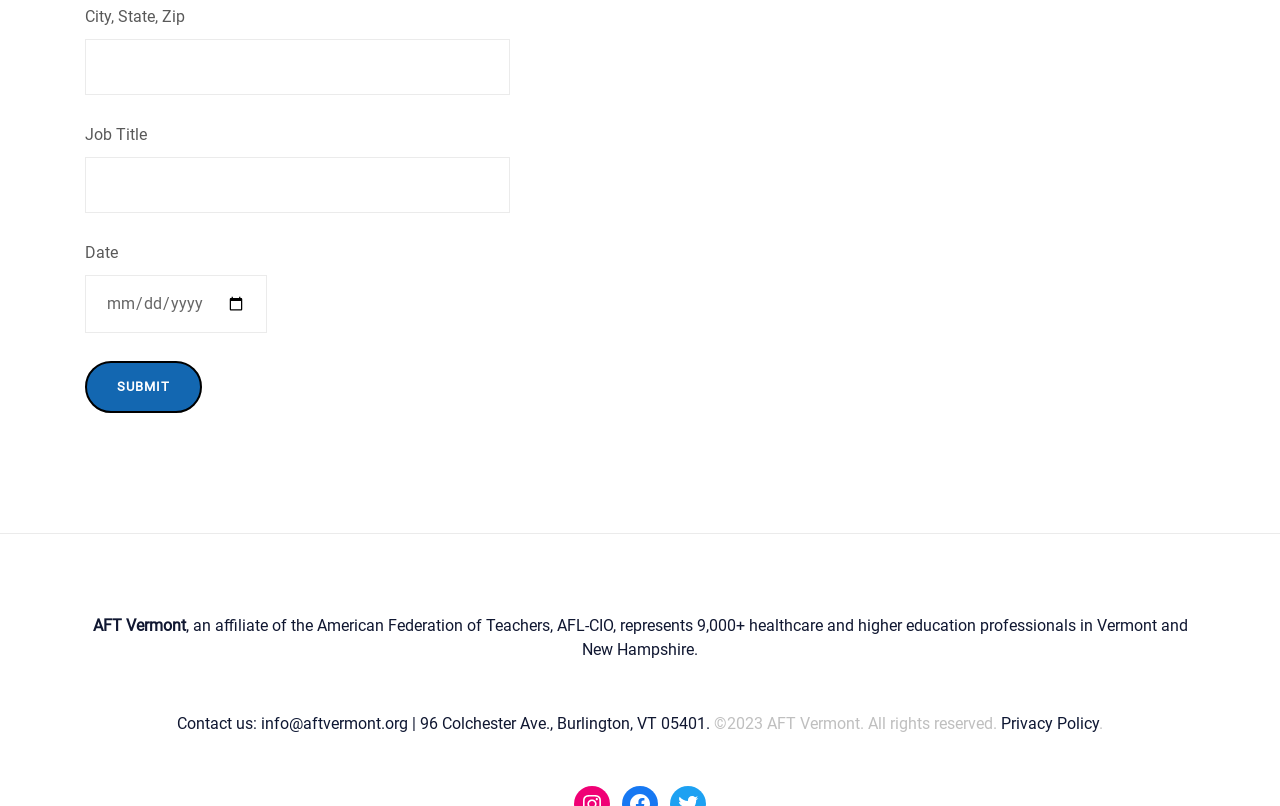Give a succinct answer to this question in a single word or phrase: 
What organization is represented on this webpage?

AFT Vermont